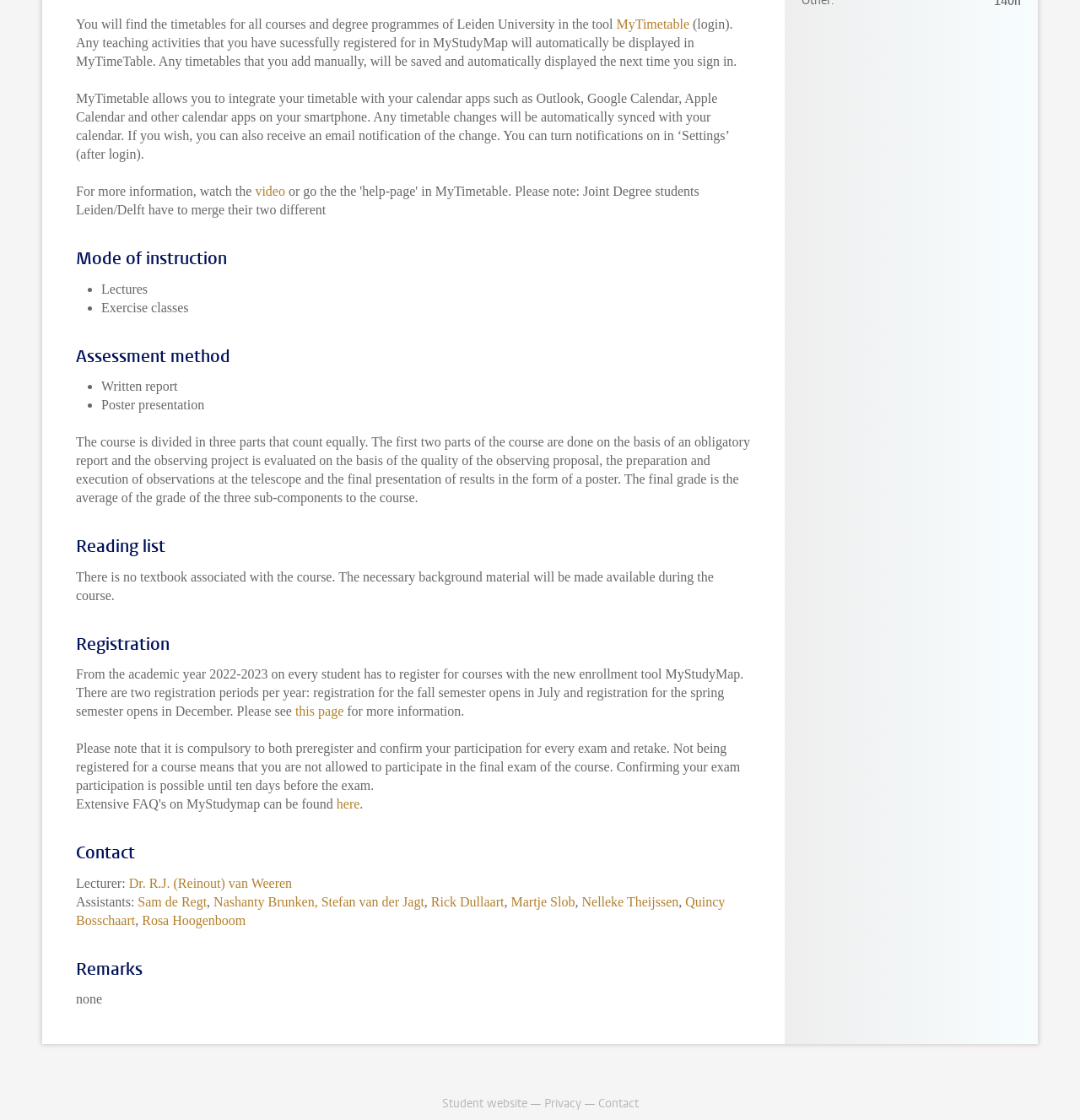Identify the bounding box coordinates of the area that should be clicked in order to complete the given instruction: "Watch the video". The bounding box coordinates should be four float numbers between 0 and 1, i.e., [left, top, right, bottom].

[0.236, 0.164, 0.264, 0.177]